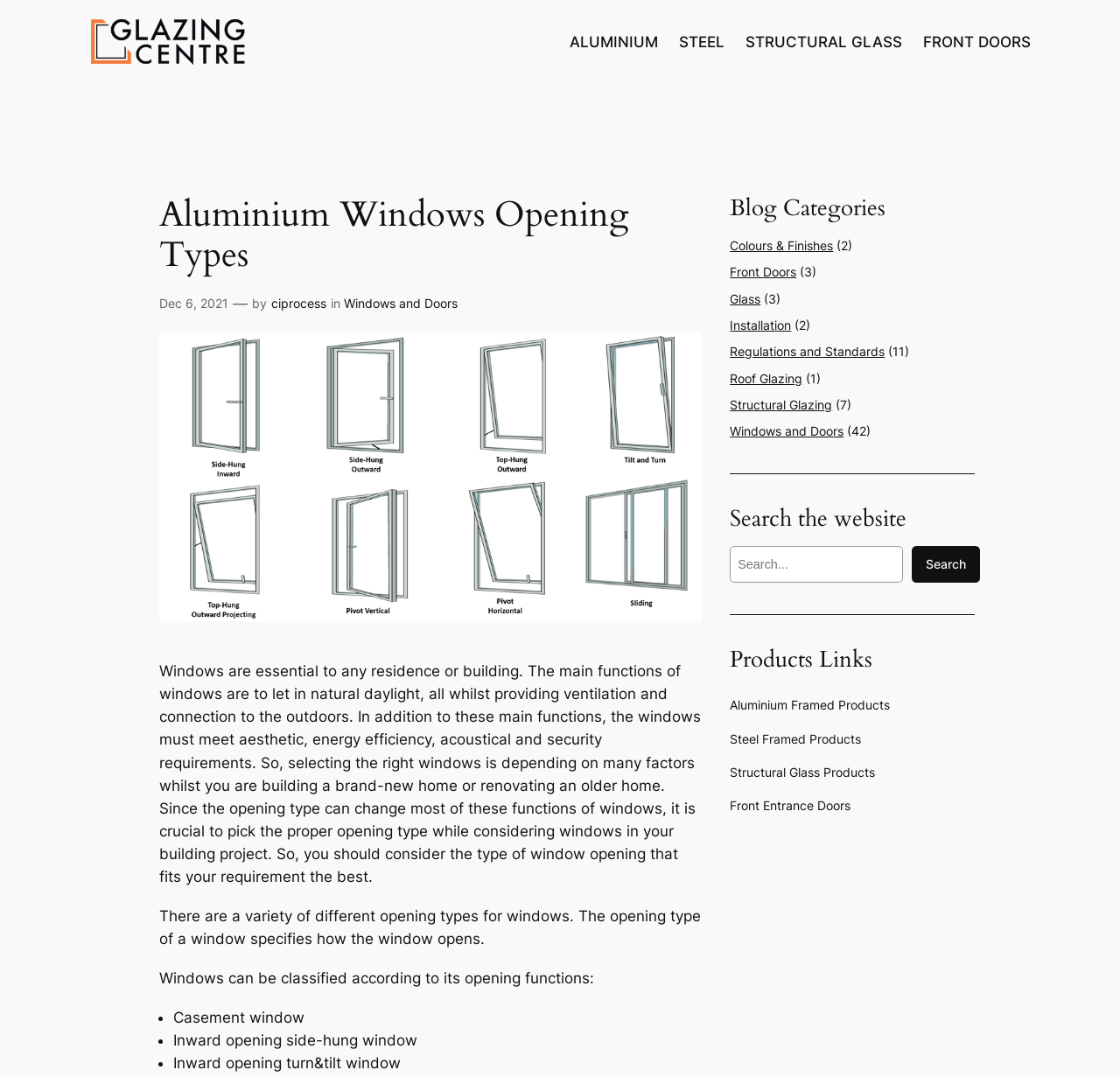Can you find the bounding box coordinates for the element to click on to achieve the instruction: "Read the blog post about Aluminium Windows Opening Types"?

[0.142, 0.181, 0.627, 0.256]